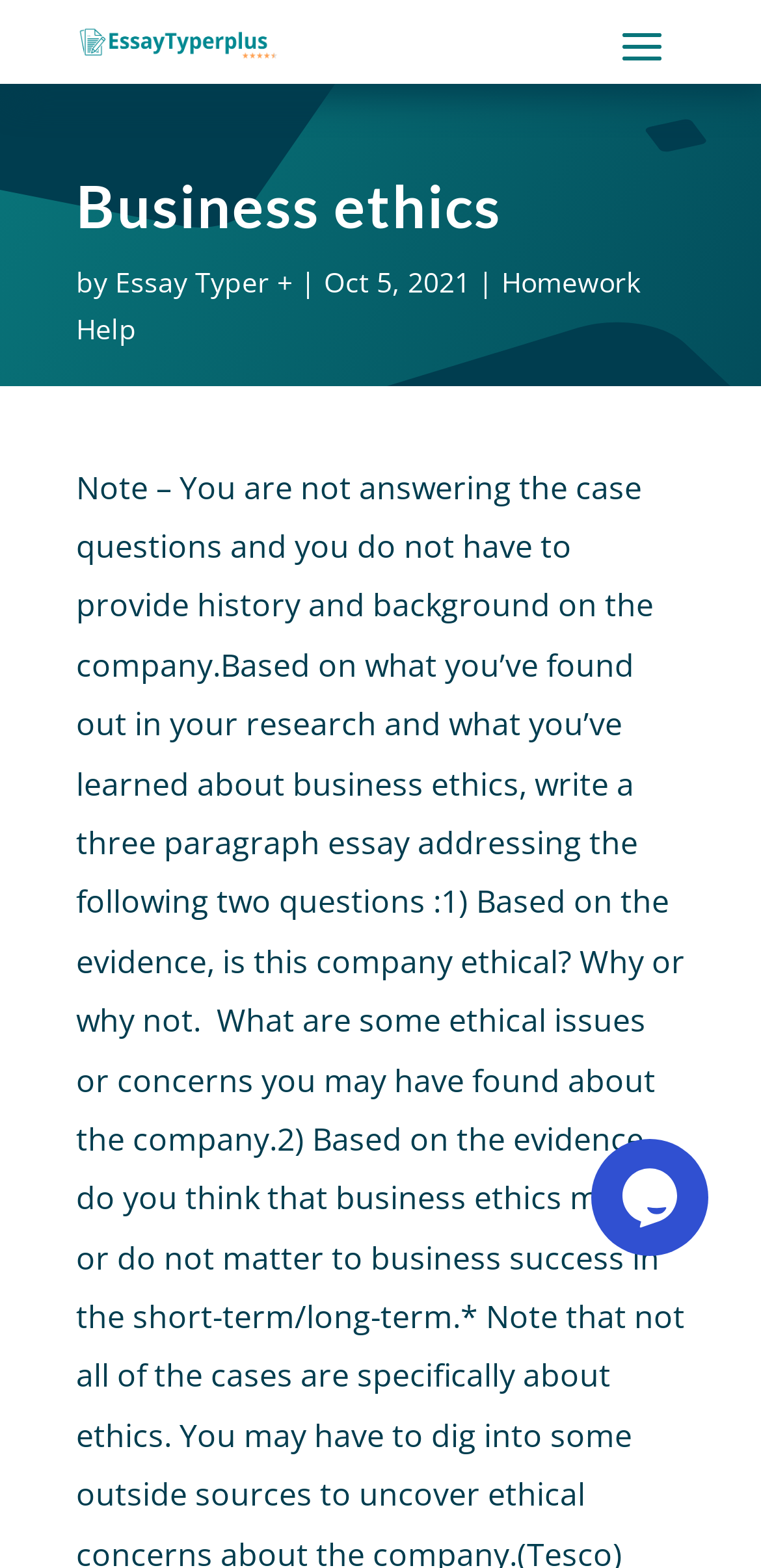Answer the question using only one word or a concise phrase: What is the name of the homework help section?

Homework Help